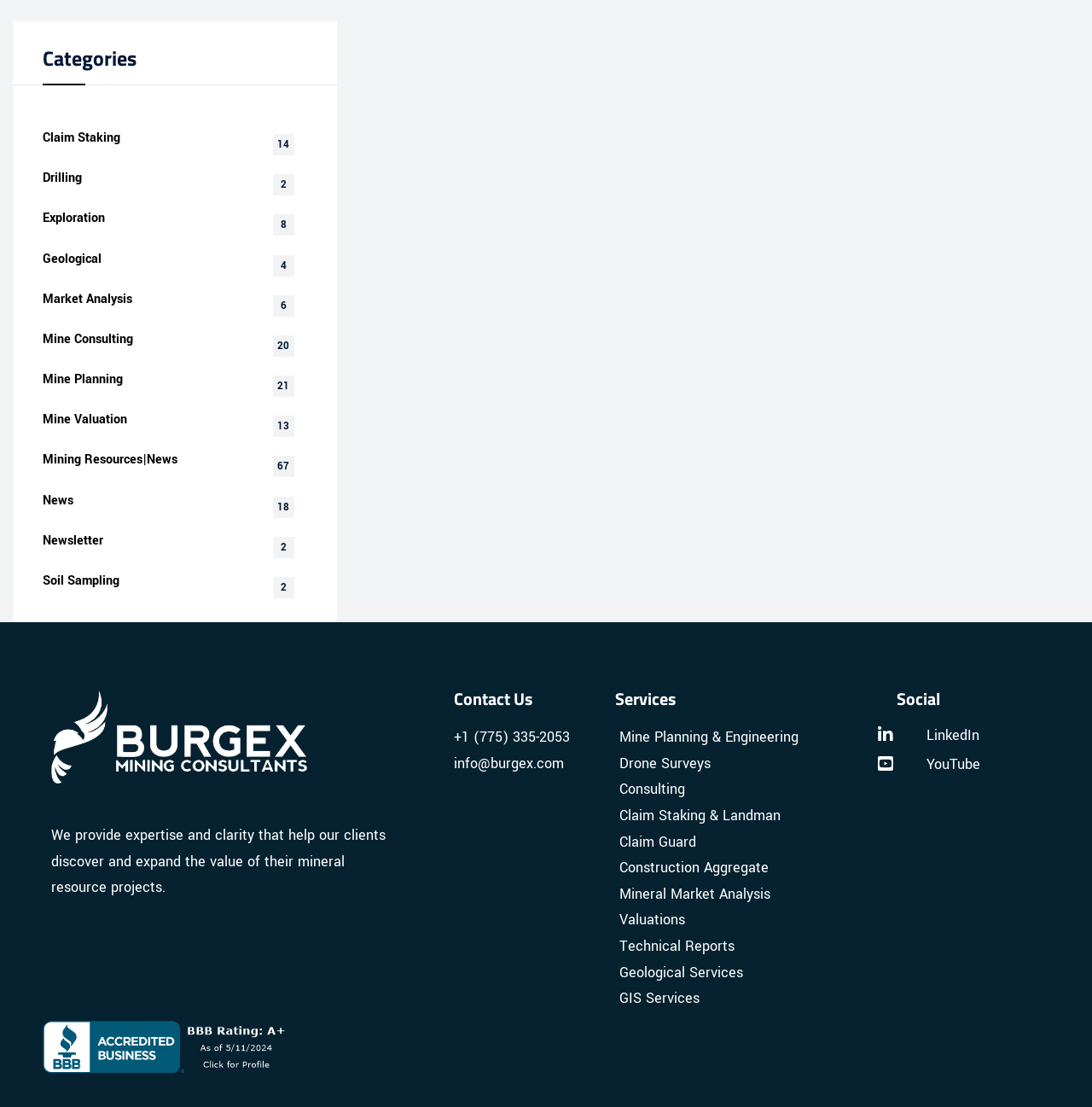What is the phone number mentioned on the webpage?
Give a detailed response to the question by analyzing the screenshot.

The phone number '+1 (775) 335-2053' is mentioned on the webpage under the 'Contact Us' heading, which is likely the contact number for the company.